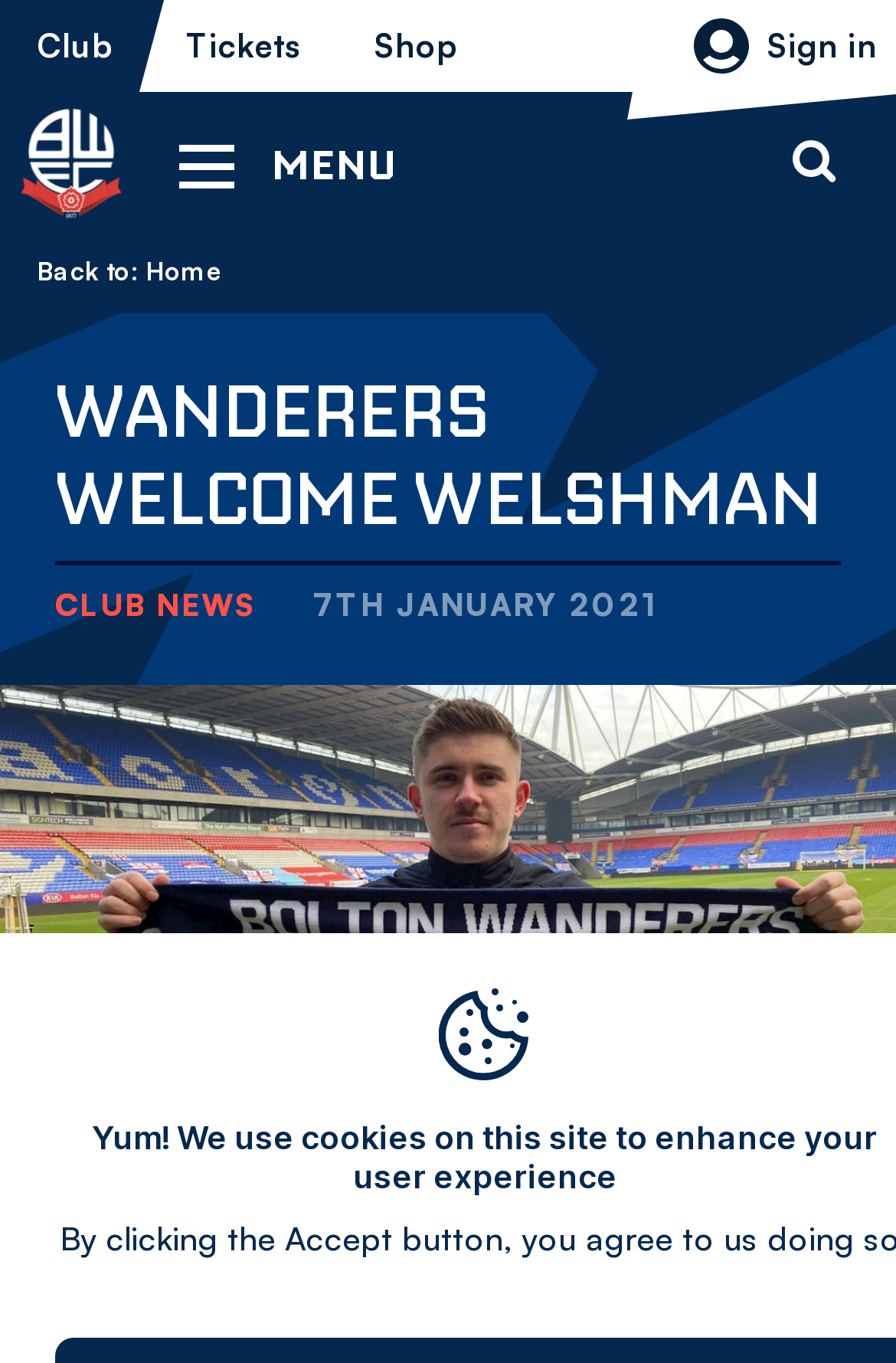What is the name of the football club?
Please ensure your answer is as detailed and informative as possible.

I inferred this answer by looking at the image with the text 'Bolton Wanderers FC' and the link 'Back to homepage Bolton Wanderers FC', which suggests that the webpage is related to this football club.